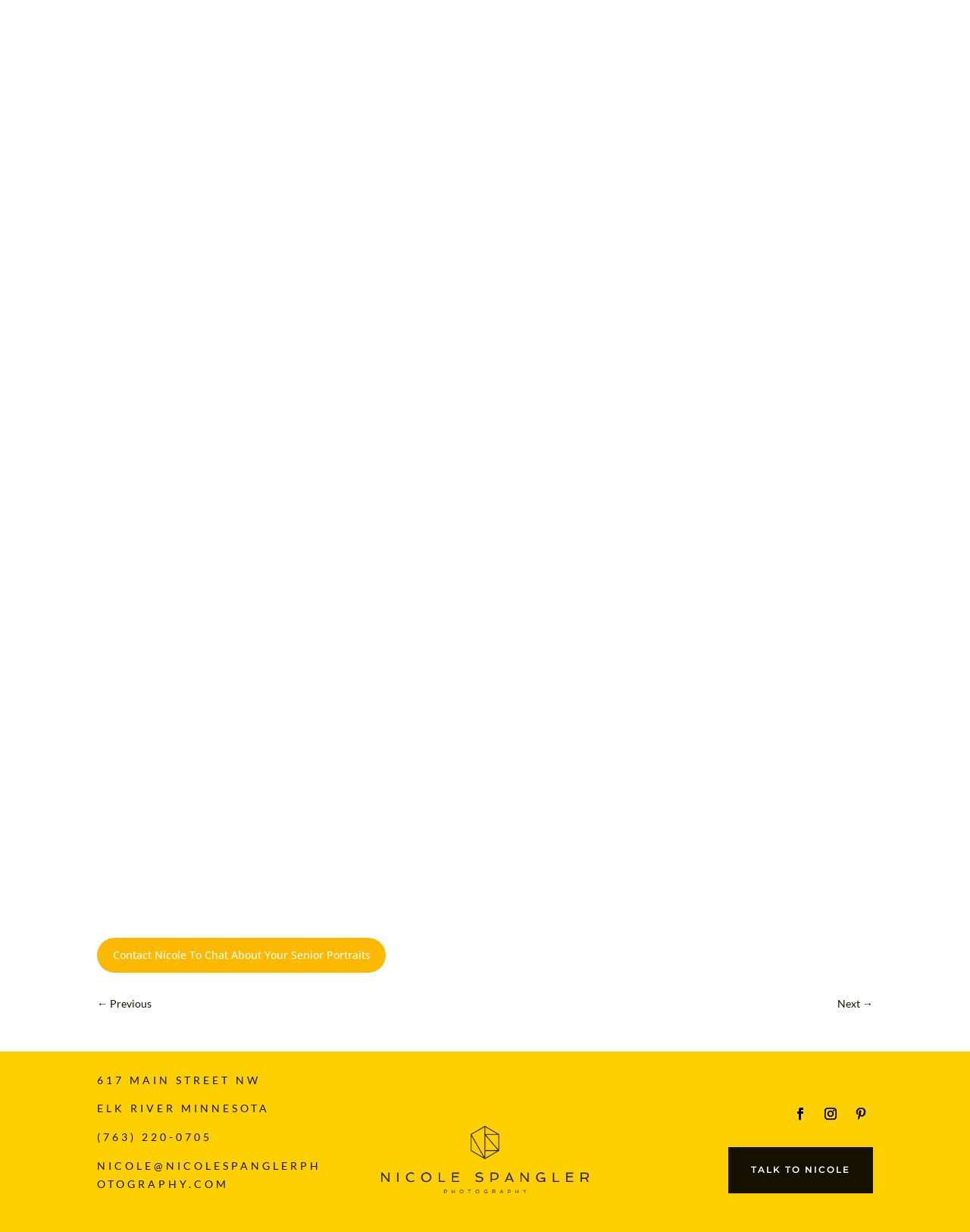From the image, can you give a detailed response to the question below:
What is the phone number of Nicole's studio?

I found the phone number by examining the static text elements in the contentinfo section, which contains the studio's contact information. The phone number is '(763) 220-0705'.